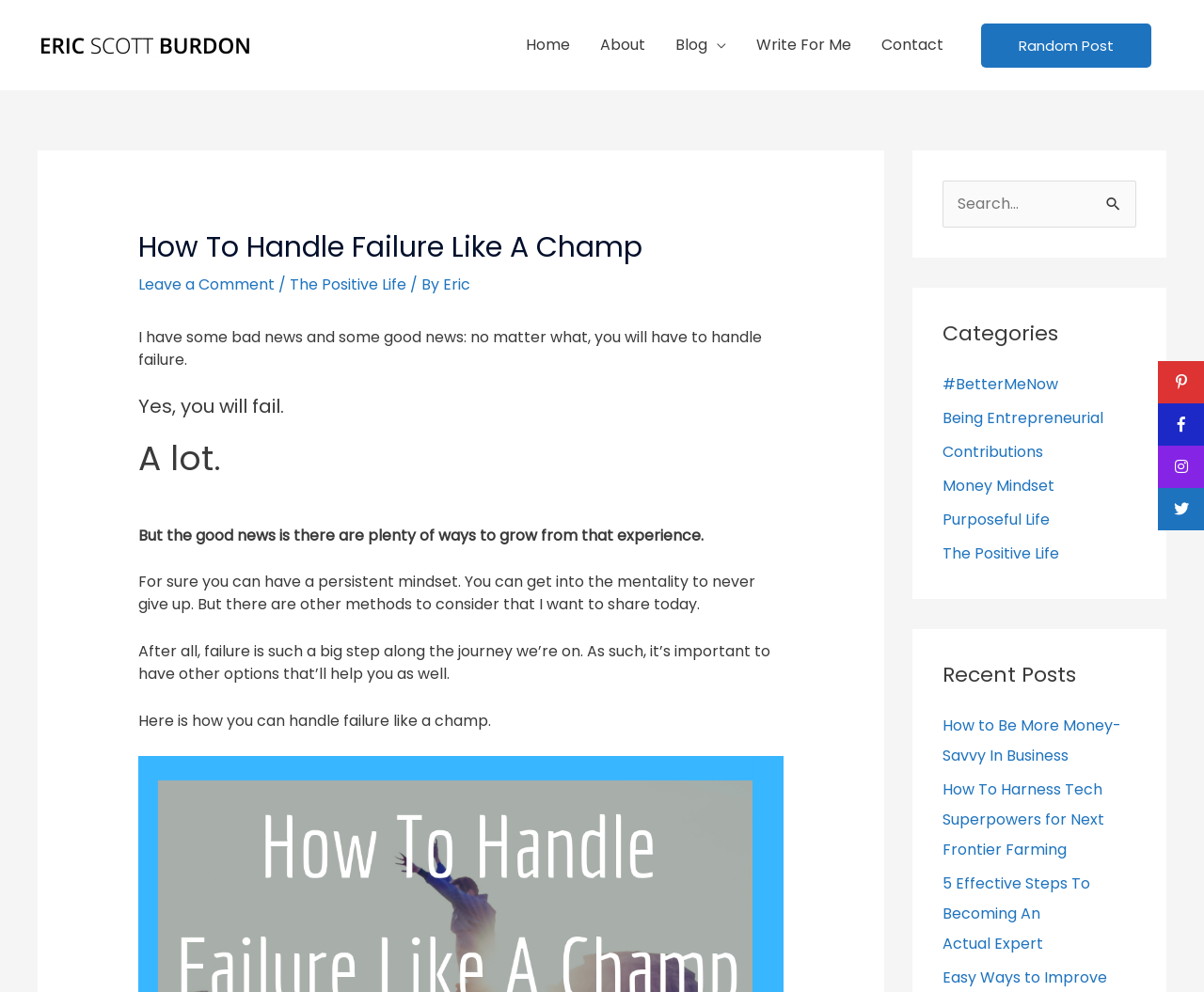Generate the text content of the main heading of the webpage.

How To Handle Failure Like A Champ